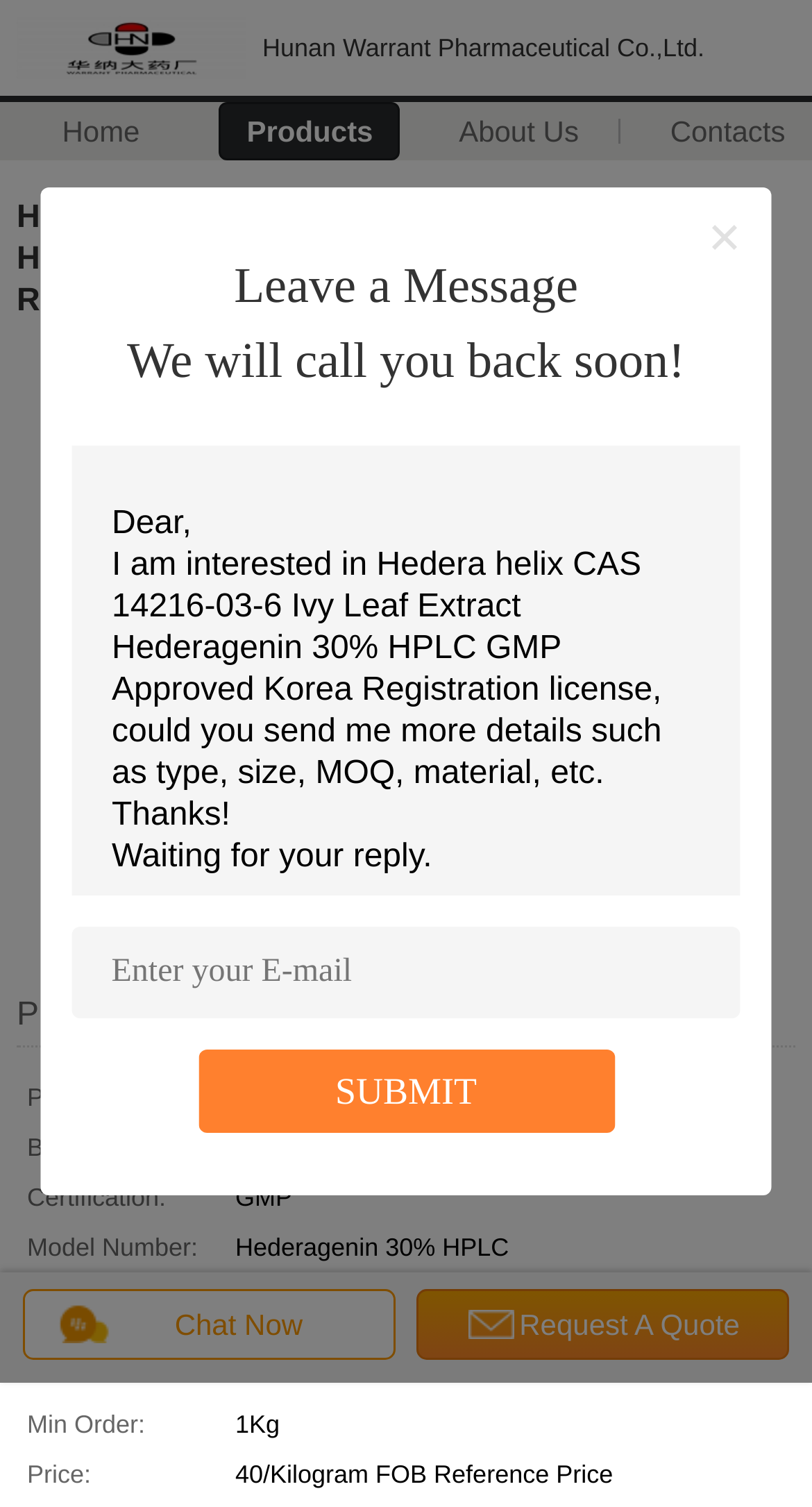What is the price of the product?
Please answer the question with as much detail and depth as you can.

The price of the product can be found in the payment and shipping terms table, where it is written 'Price: 40/Kilogram FOB Reference Price'.